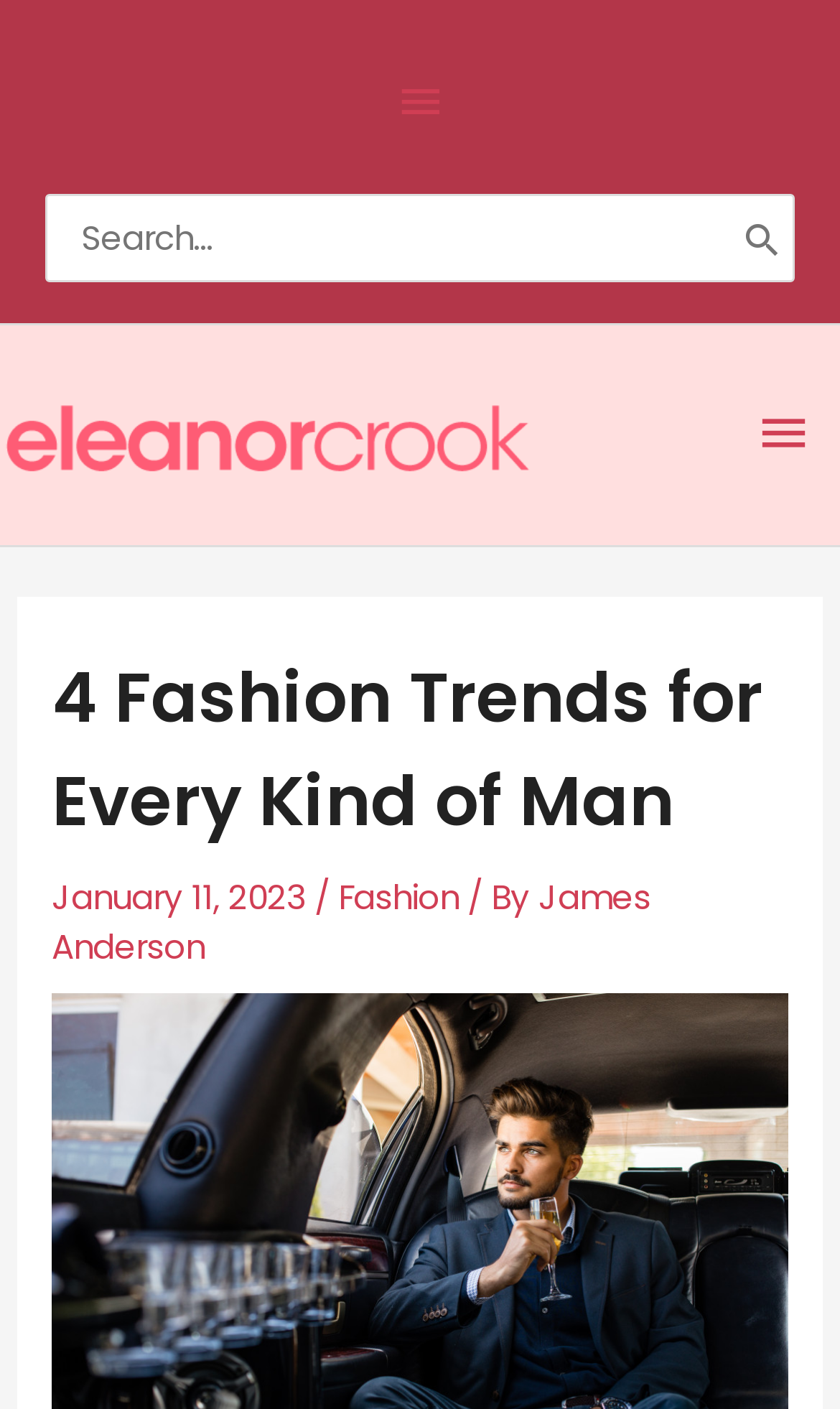Is the main menu expanded?
Your answer should be a single word or phrase derived from the screenshot.

No